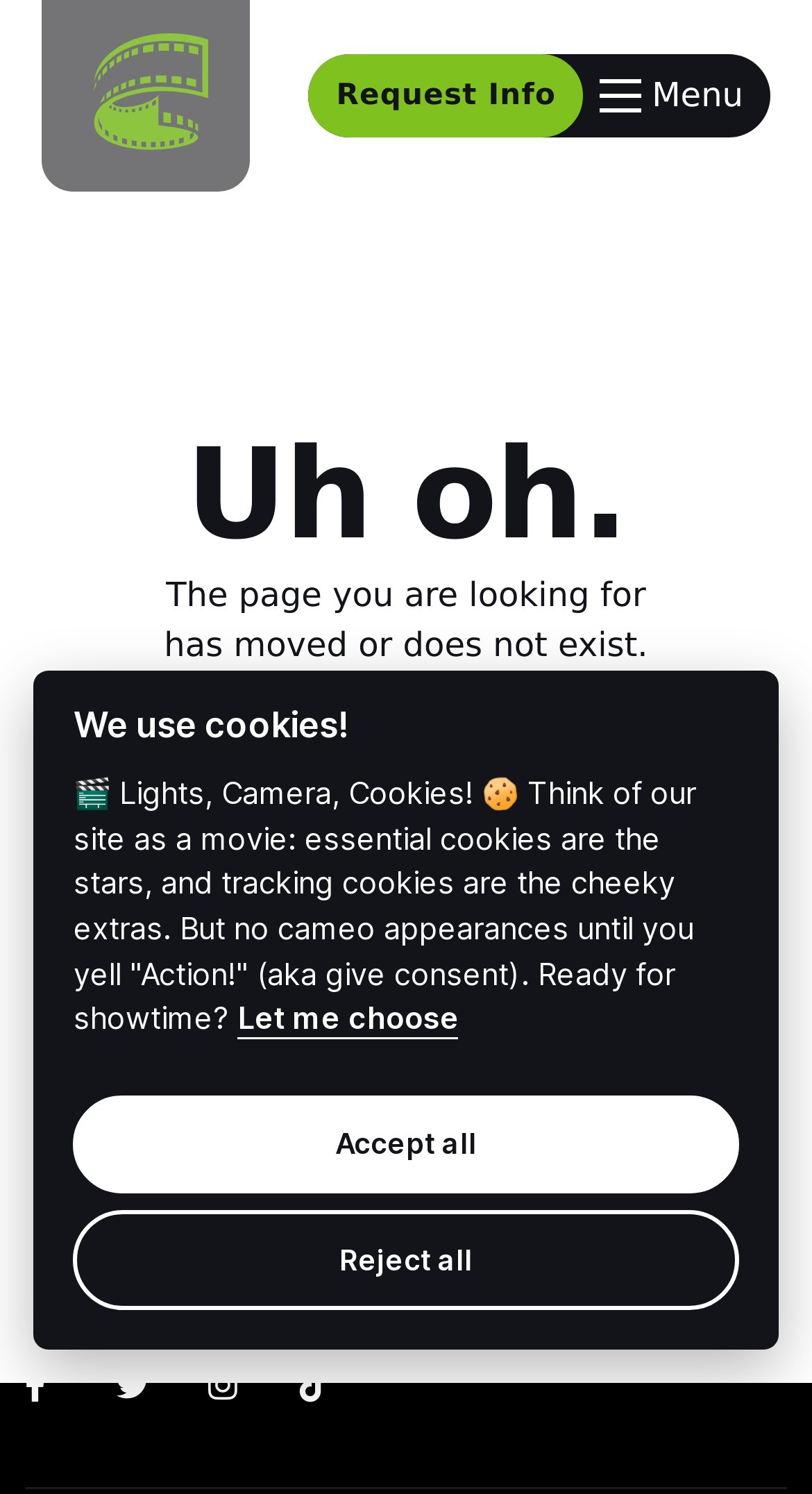What are the two organizations collaborating with Georgia Film Academy?
Please give a well-detailed answer to the question.

The two organizations collaborating with Georgia Film Academy are mentioned on the webpage, with their logos displayed below the 'Collaborative Effort' heading. The University System of Georgia logo is on the left, and the Technical College System of Georgia logo is on the right.